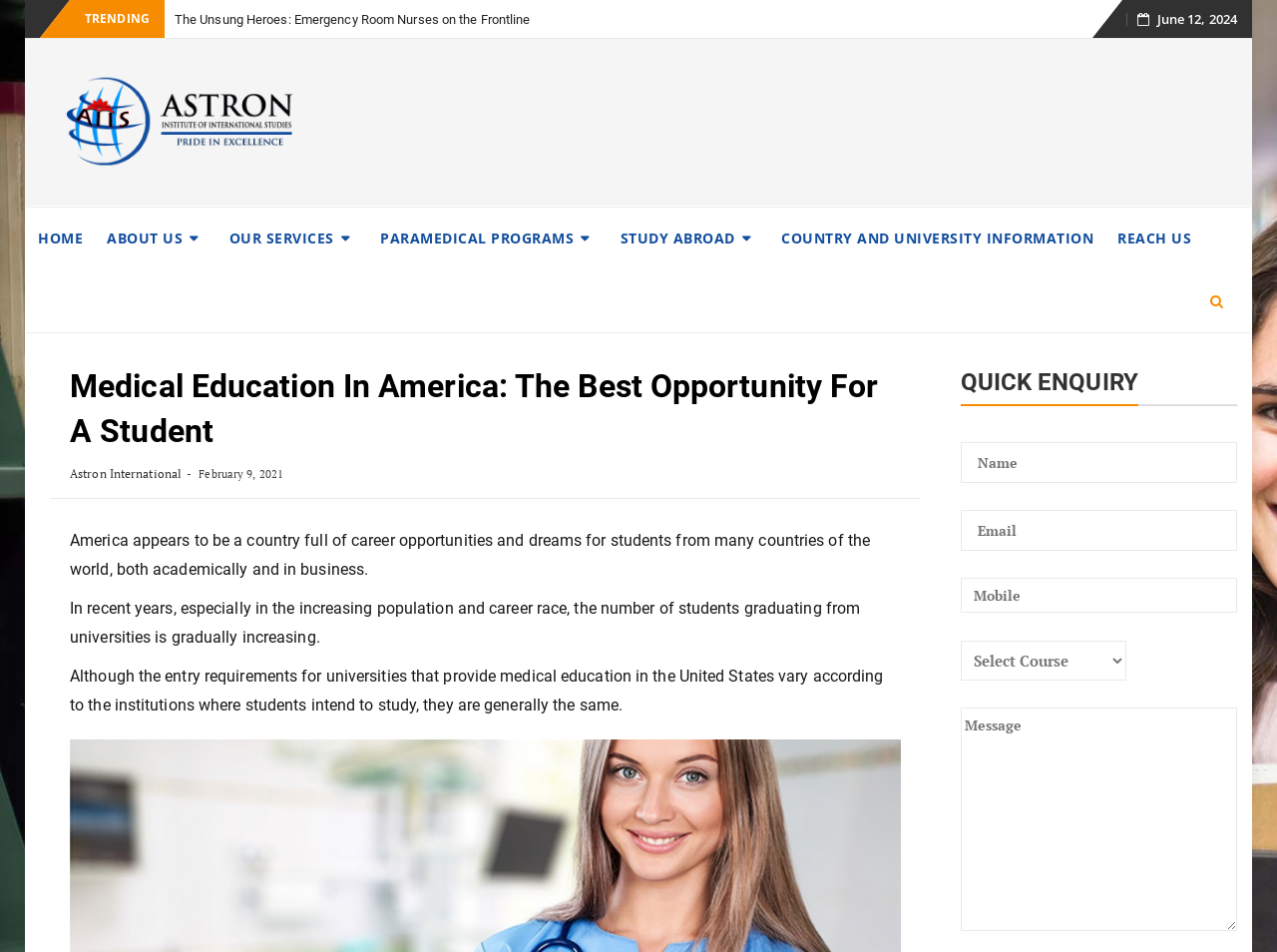Please determine the bounding box coordinates of the element's region to click for the following instruction: "Click the 'STUDY ABROAD' link".

[0.467, 0.218, 0.612, 0.283]